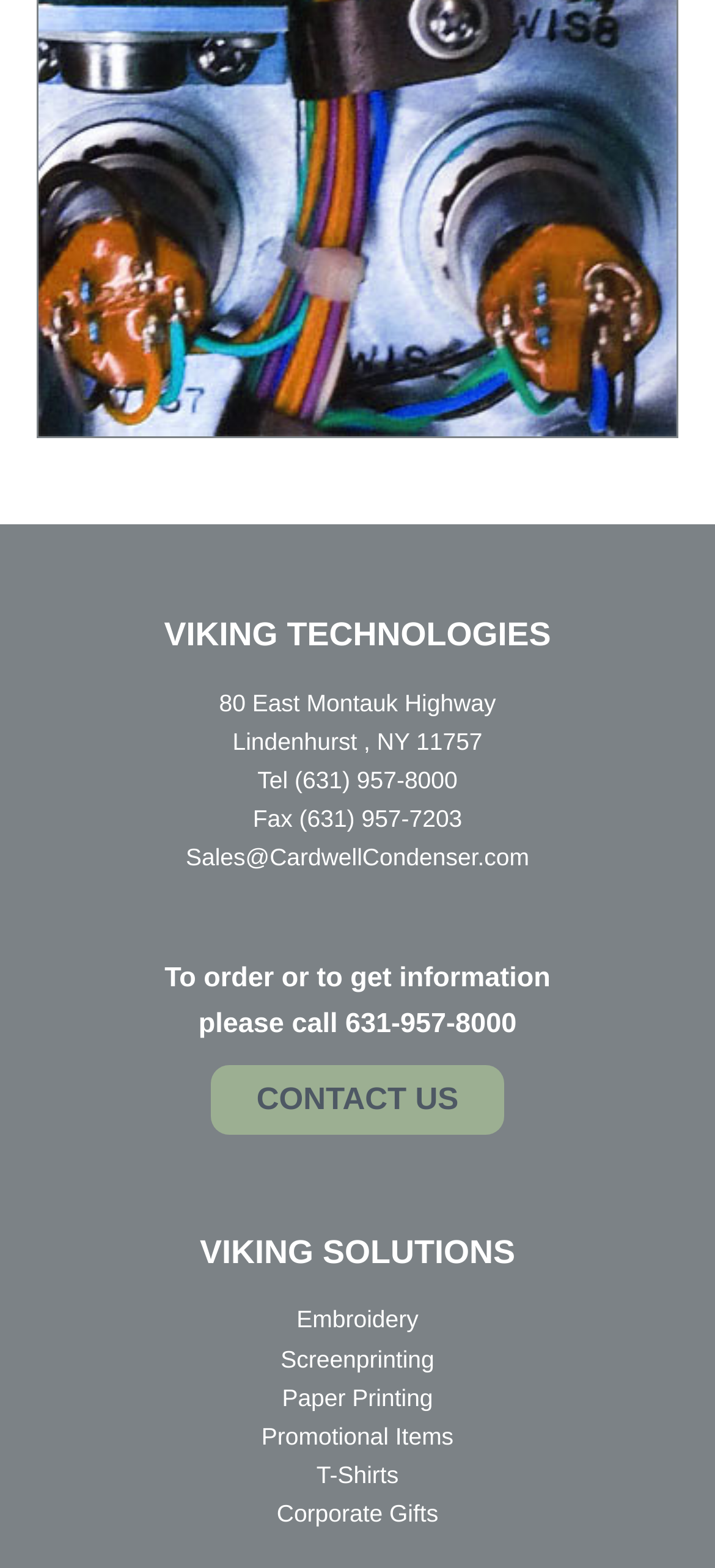Provide the bounding box coordinates for the area that should be clicked to complete the instruction: "email sales".

[0.26, 0.538, 0.74, 0.556]